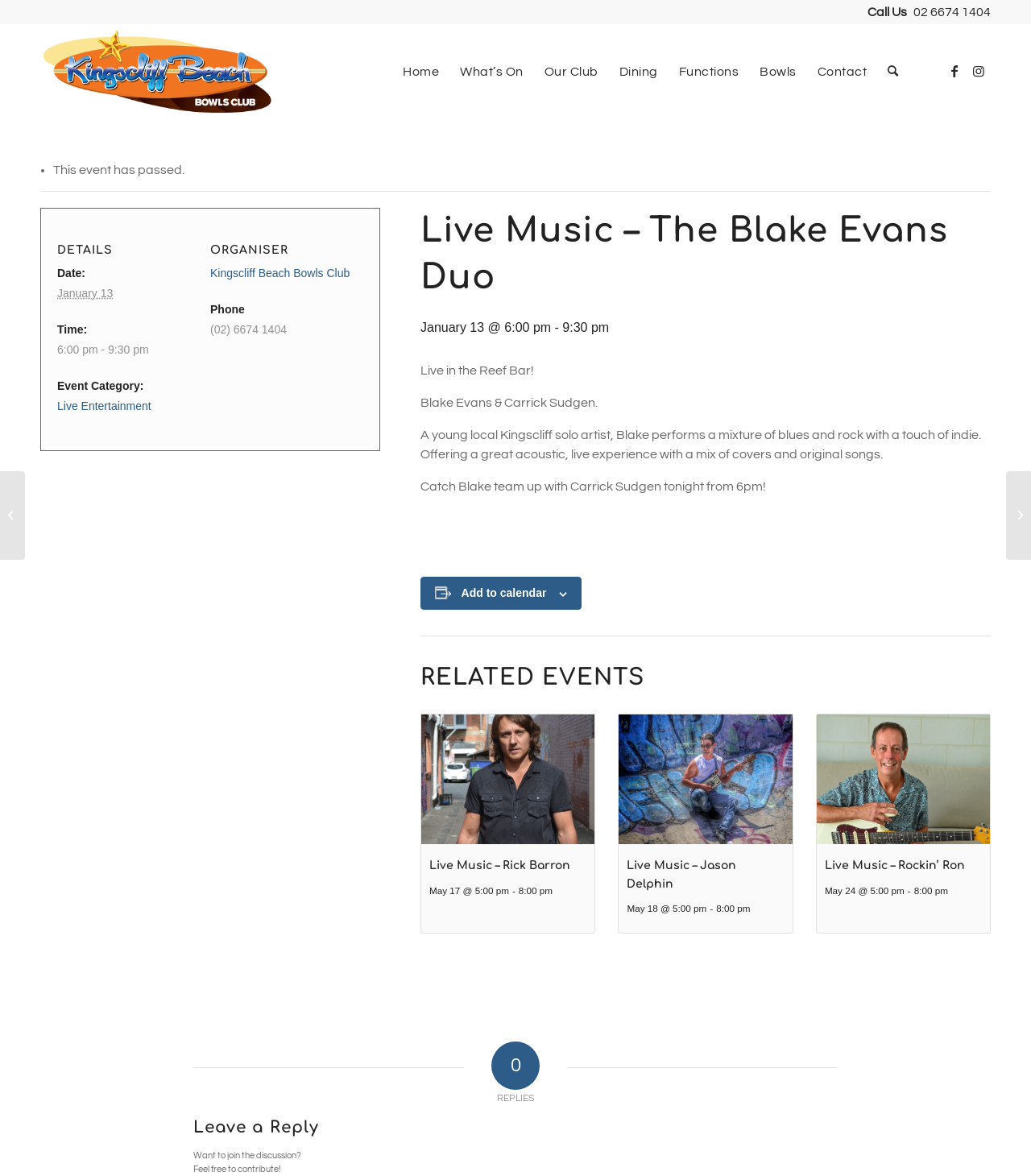What time does the live music event start?
From the image, provide a succinct answer in one word or a short phrase.

6:00 pm